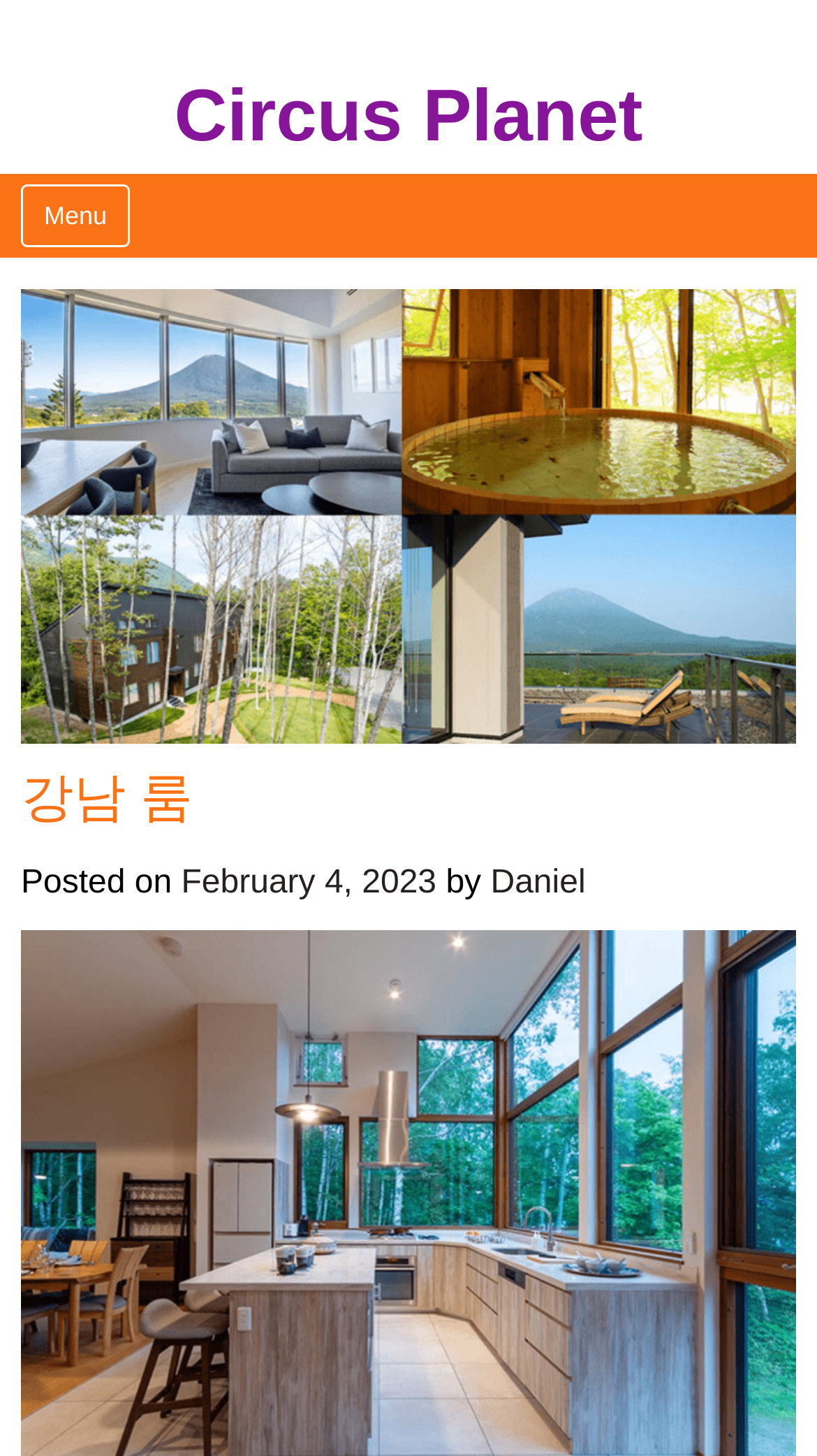Elaborate on the different components and information displayed on the webpage.

The webpage is titled "강남 룸 - Circus Planet" and has a prominent link to "Circus Planet" located near the top center of the page. To the top left, there is a button labeled "Menu" that, when expanded, controls a primary menu. 

Below the "Menu" button, there is a header section that spans most of the page's width. Within this section, a large heading reads "강남 룸". Beneath the heading, there is a line of text that indicates the post date and author. The text "Posted on" is followed by a link to the specific date "February 4, 2023", and then the phrase "by" is followed by a link to the author's name, "Daniel".